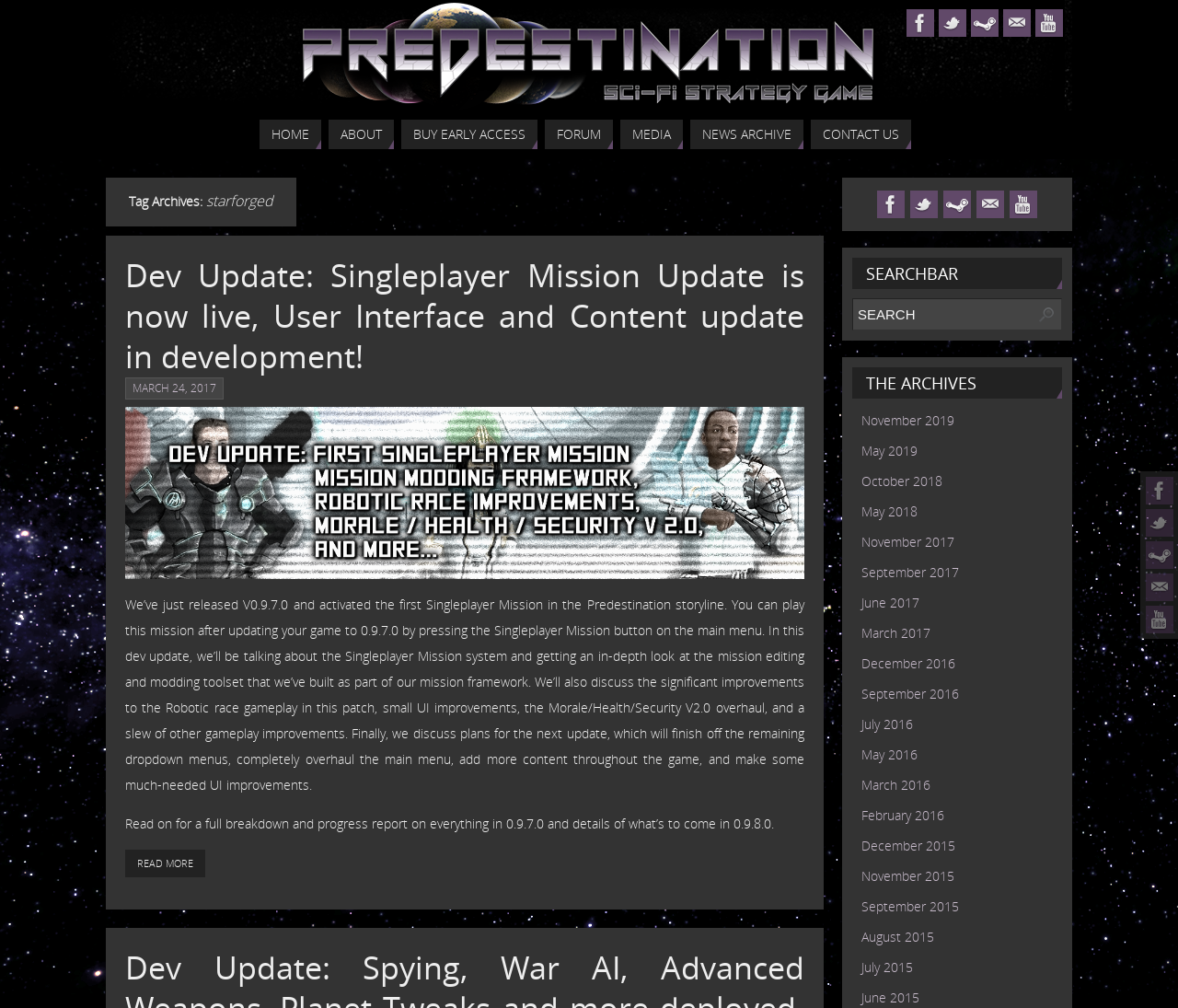What type of content is available in the archives?
Kindly give a detailed and elaborate answer to the question.

The archives section contains a list of links with dates, indicating that the content available in the archives are blog posts, likely related to the game Predestination.